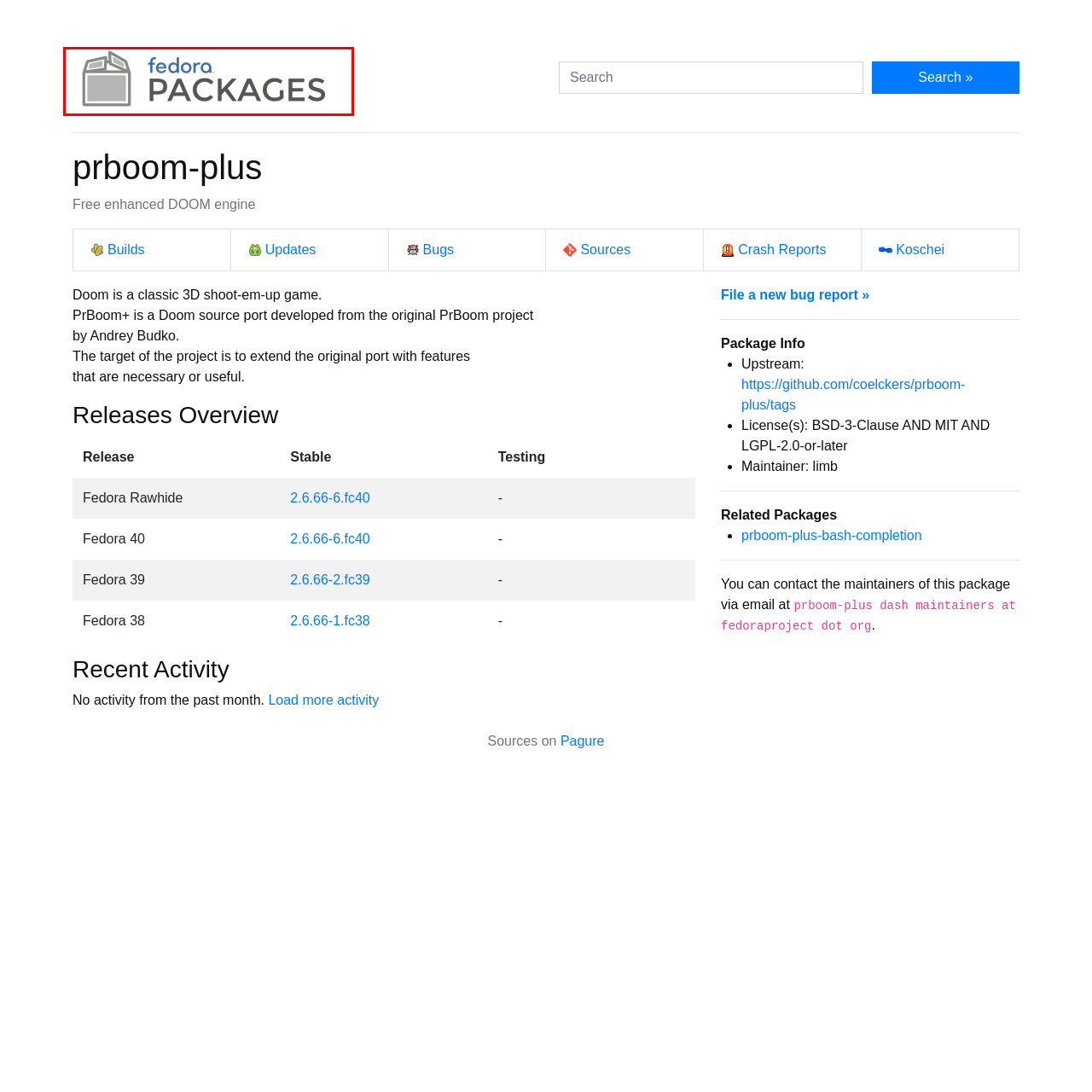Give a detailed description of the image area outlined by the red box.

The image prominently features the logo for "Fedora Packages," which serves as an entry point to the Fedora project's package management. The logo combines a stylized depiction of a package alongside the text "fedora" presented in a vibrant blue hue, and "PACKAGES" in bold, gray lettering. This design effectively communicates the focus on software packages within the Fedora ecosystem, which is known for its open-source and community-driven approach. The sleek and modern aesthetic of the logo aligns with the innovative nature of the Fedora project, inviting users to explore the various software offerings available for their systems.